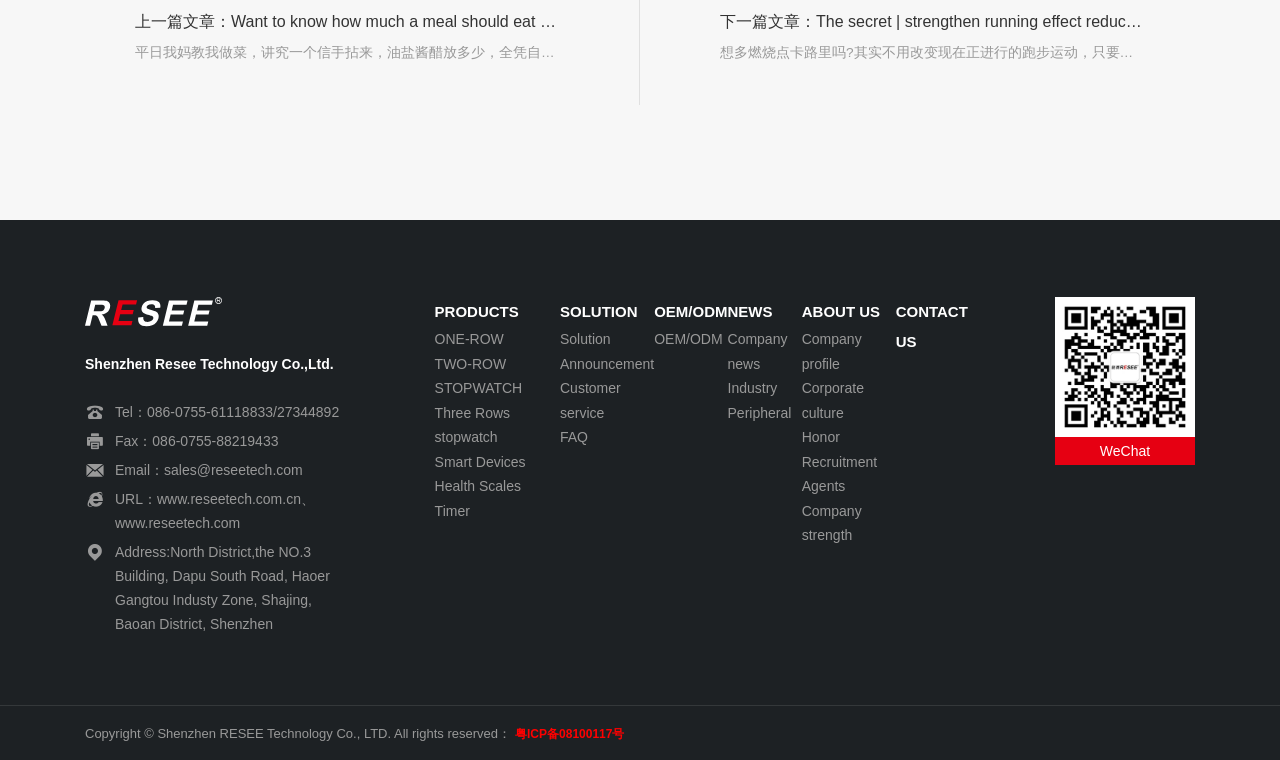Using the format (top-left x, top-left y, bottom-right x, bottom-right y), provide the bounding box coordinates for the described UI element. All values should be floating point numbers between 0 and 1: OEM/ODM

[0.511, 0.391, 0.568, 0.43]